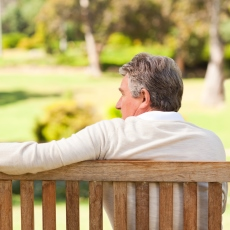What is the man wearing?
Based on the image, provide your answer in one word or phrase.

Light-colored sweater